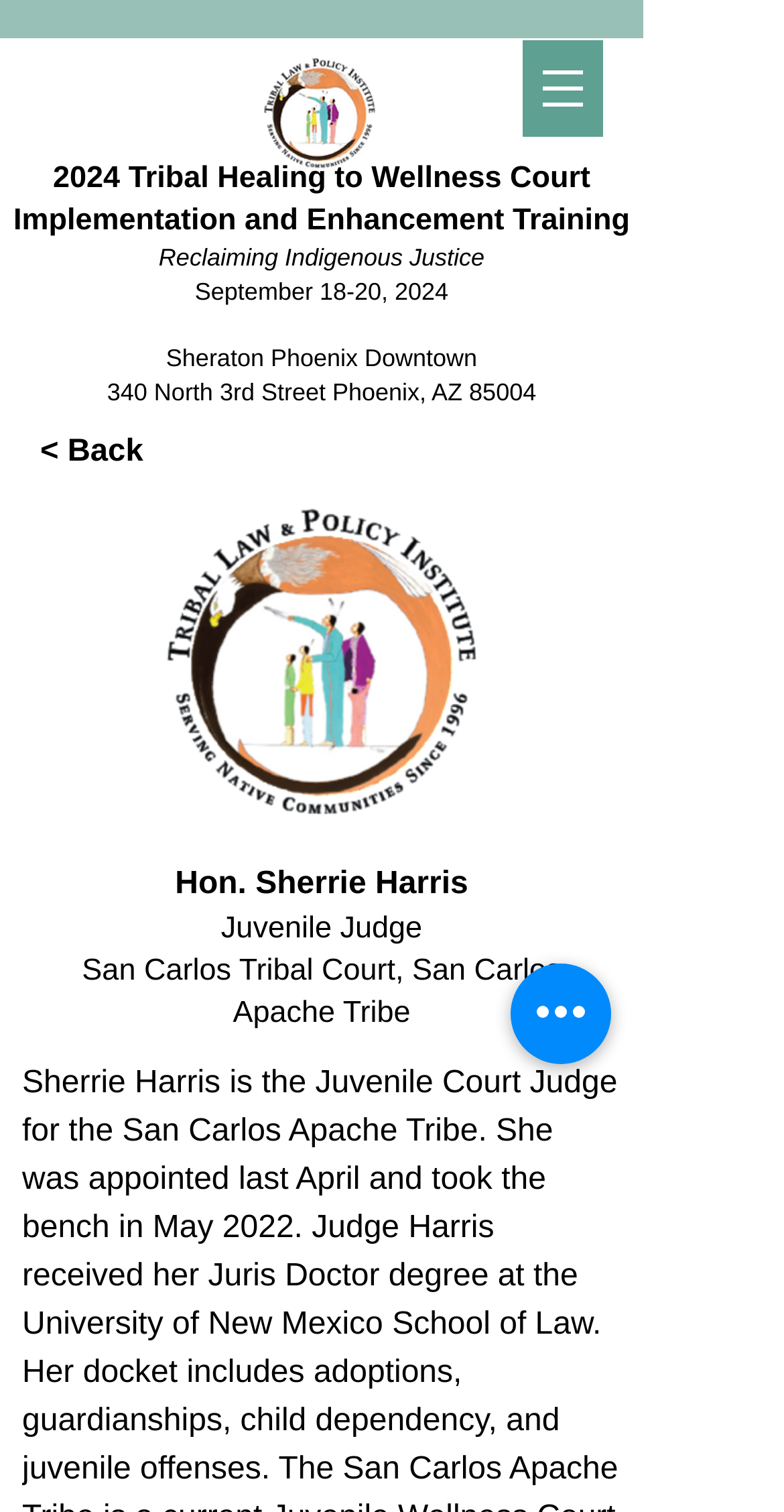Use the information in the screenshot to answer the question comprehensively: What is the name of the judge?

I found the name 'Hon. Sherrie Harris' in the StaticText element with bounding box coordinates [0.223, 0.573, 0.597, 0.596], which is likely to be the name of the judge mentioned on the webpage.